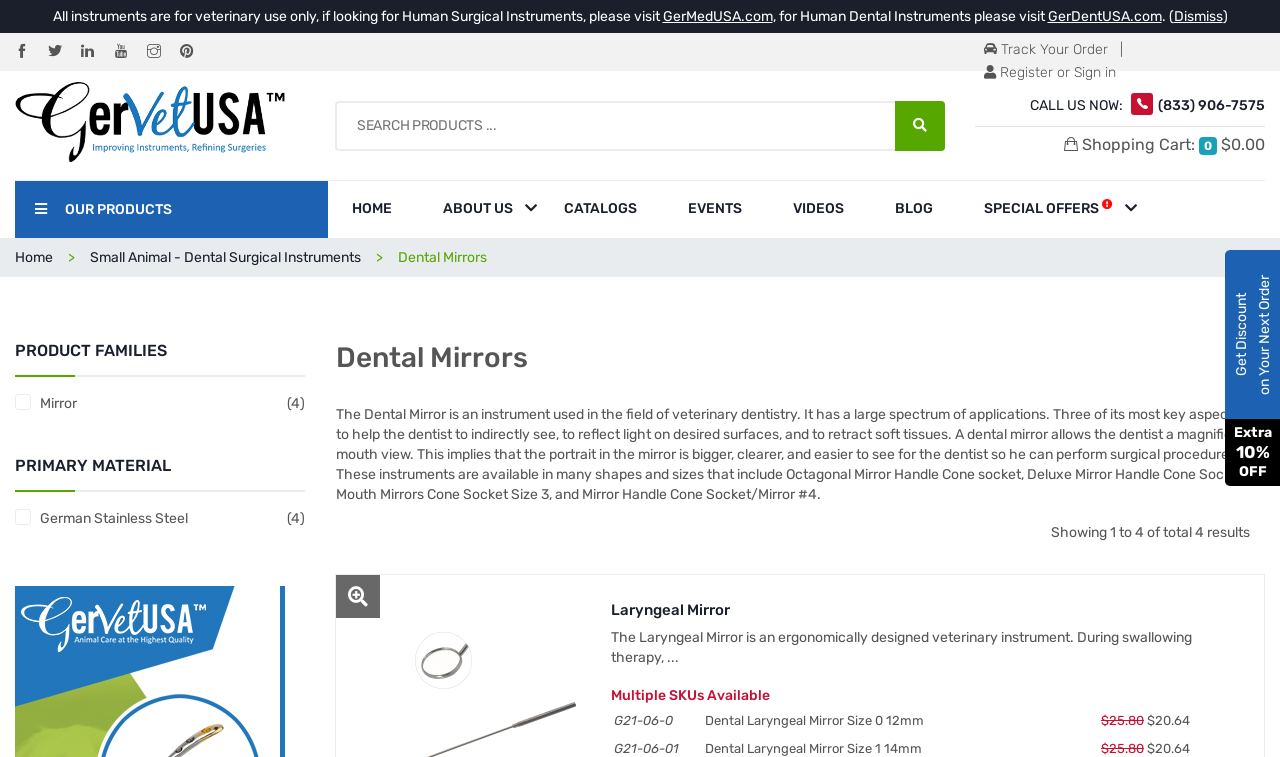Given the element description "Blog", identify the bounding box of the corresponding UI element.

[0.68, 0.239, 0.747, 0.312]